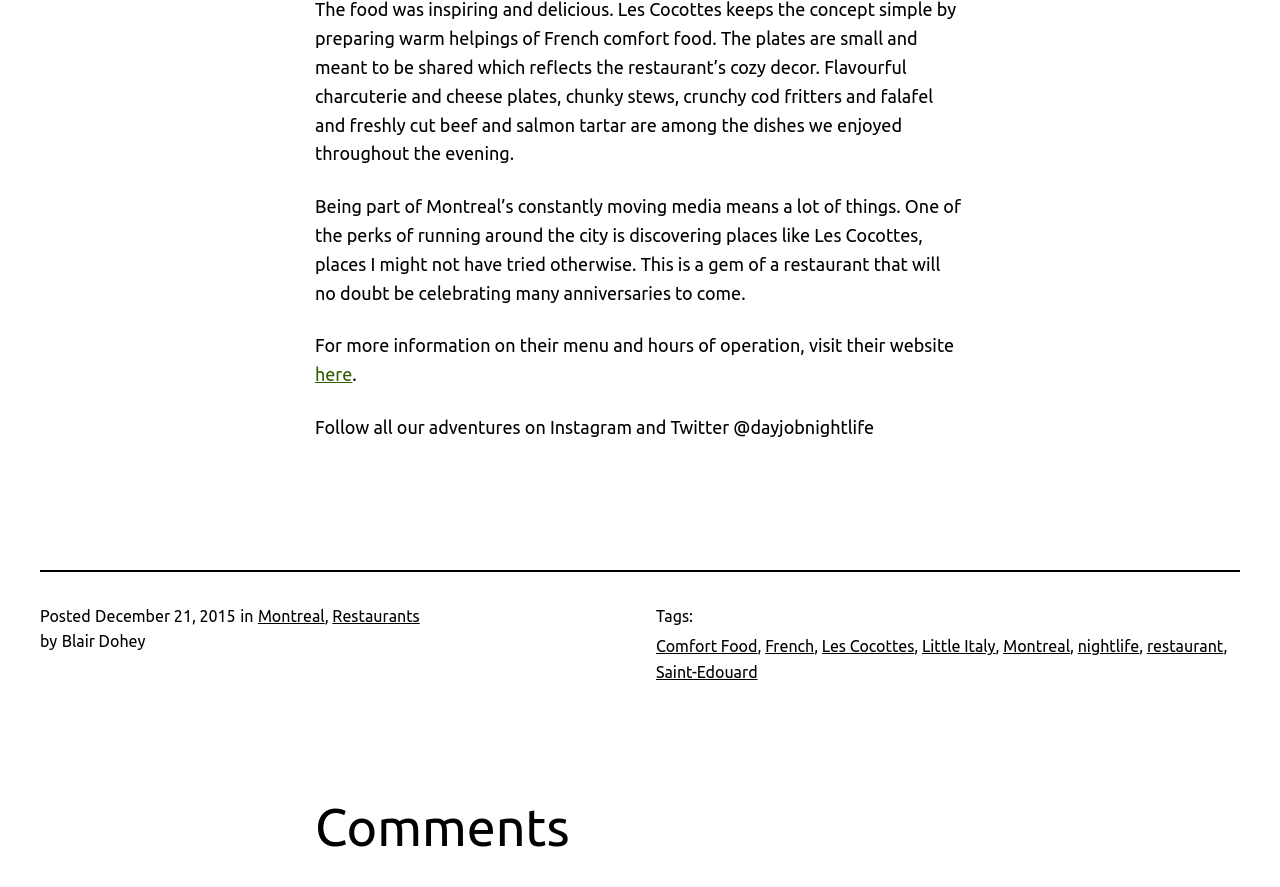Could you please study the image and provide a detailed answer to the question:
What is the name of the author of the post?

The answer can be found in the author section of the webpage, where it says 'by Blair Dohey'.